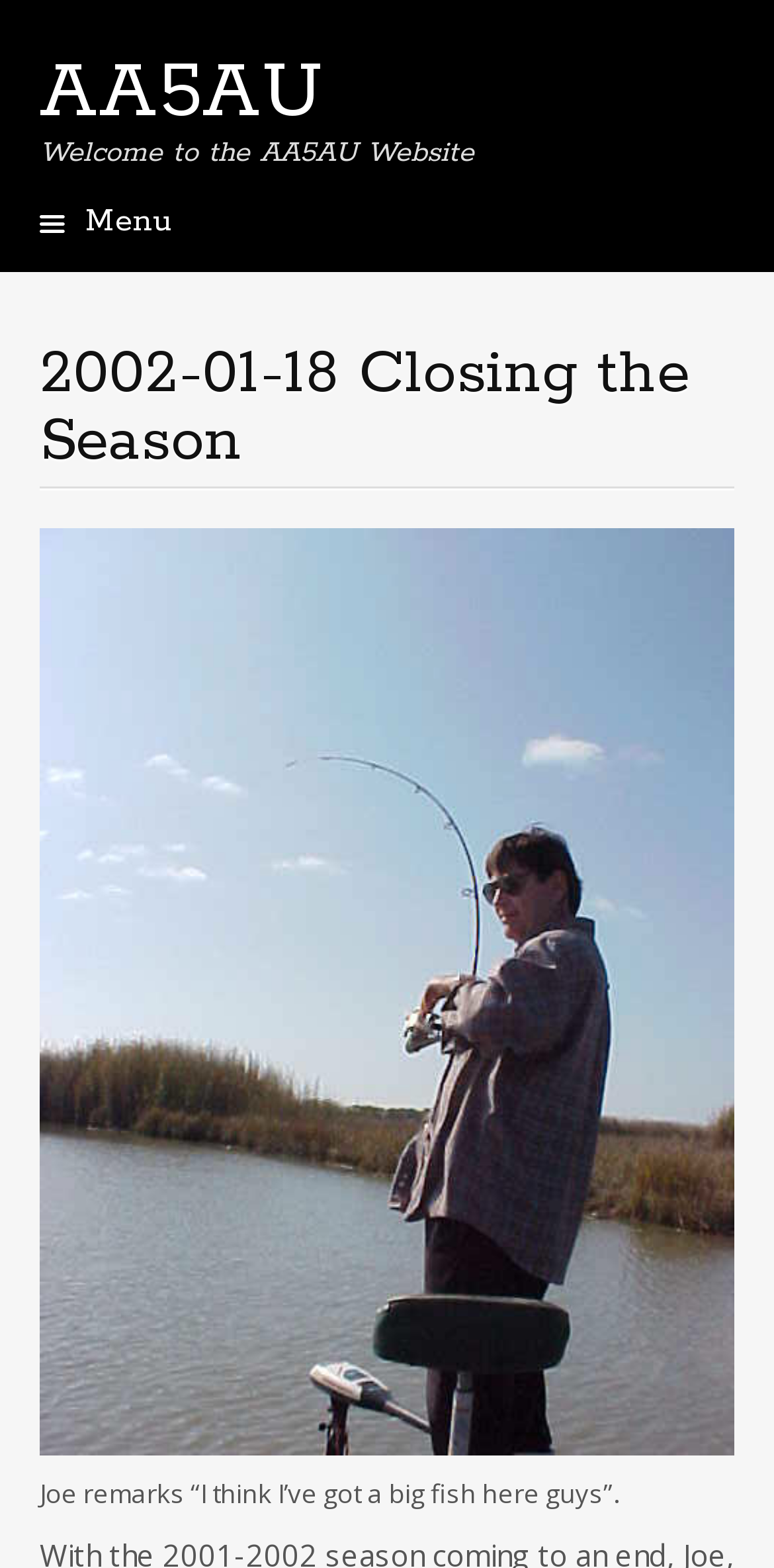What is the caption of the figure?
Carefully analyze the image and provide a thorough answer to the question.

I located the figure element with bounding box coordinates [0.051, 0.337, 0.949, 0.965] and found its corresponding figcaption element with the text 'Joe remarks “I think I’ve got a big fish here guys”.'